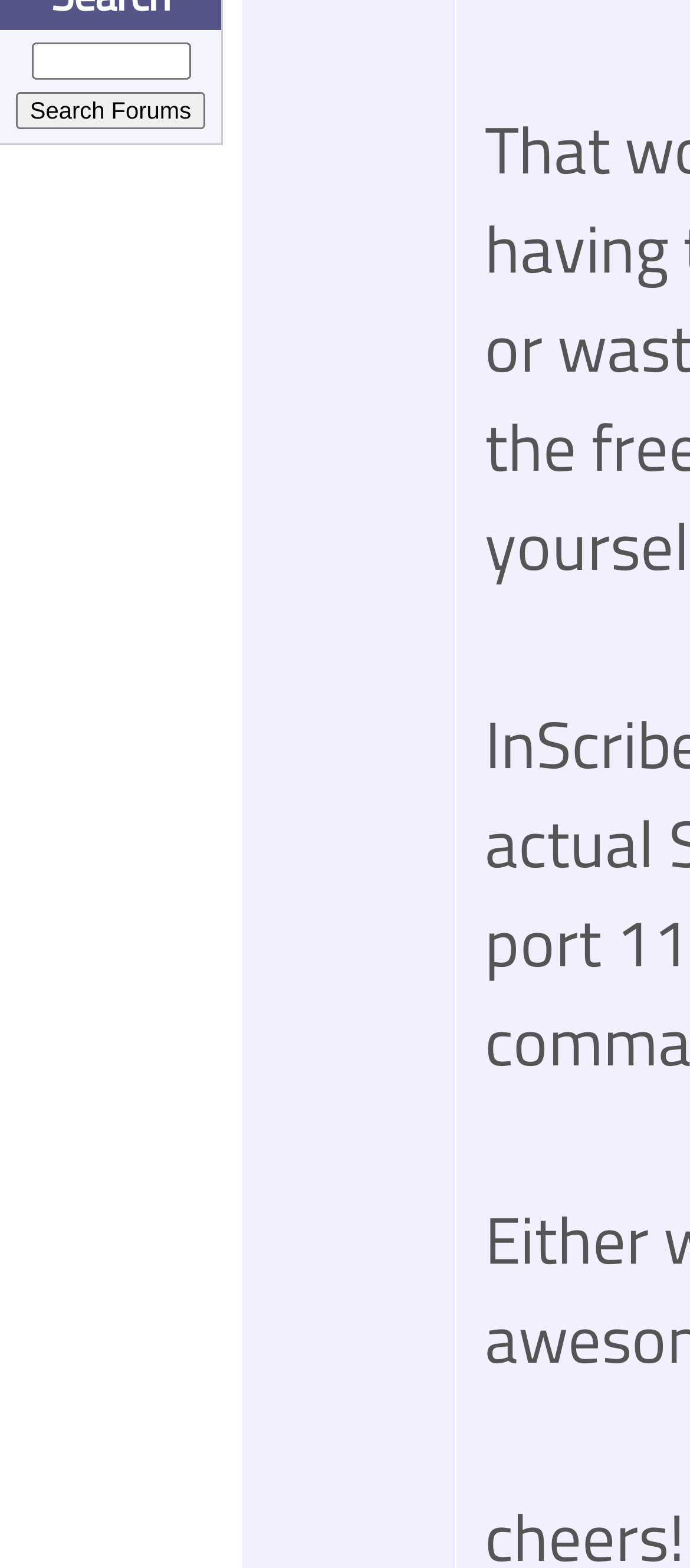Find the bounding box coordinates for the UI element whose description is: "name="q"". The coordinates should be four float numbers between 0 and 1, in the format [left, top, right, bottom].

[0.045, 0.027, 0.276, 0.051]